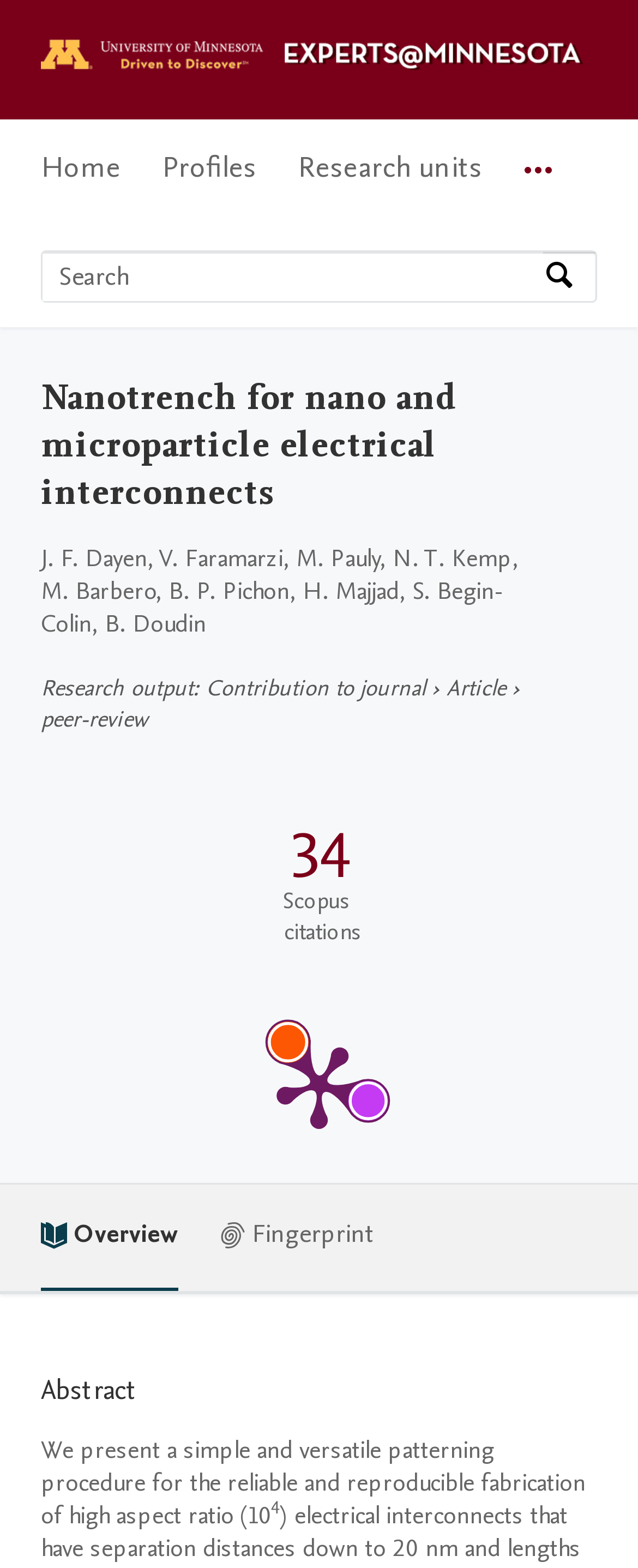Identify the title of the webpage and provide its text content.

Nanotrench for nano and microparticle electrical interconnects